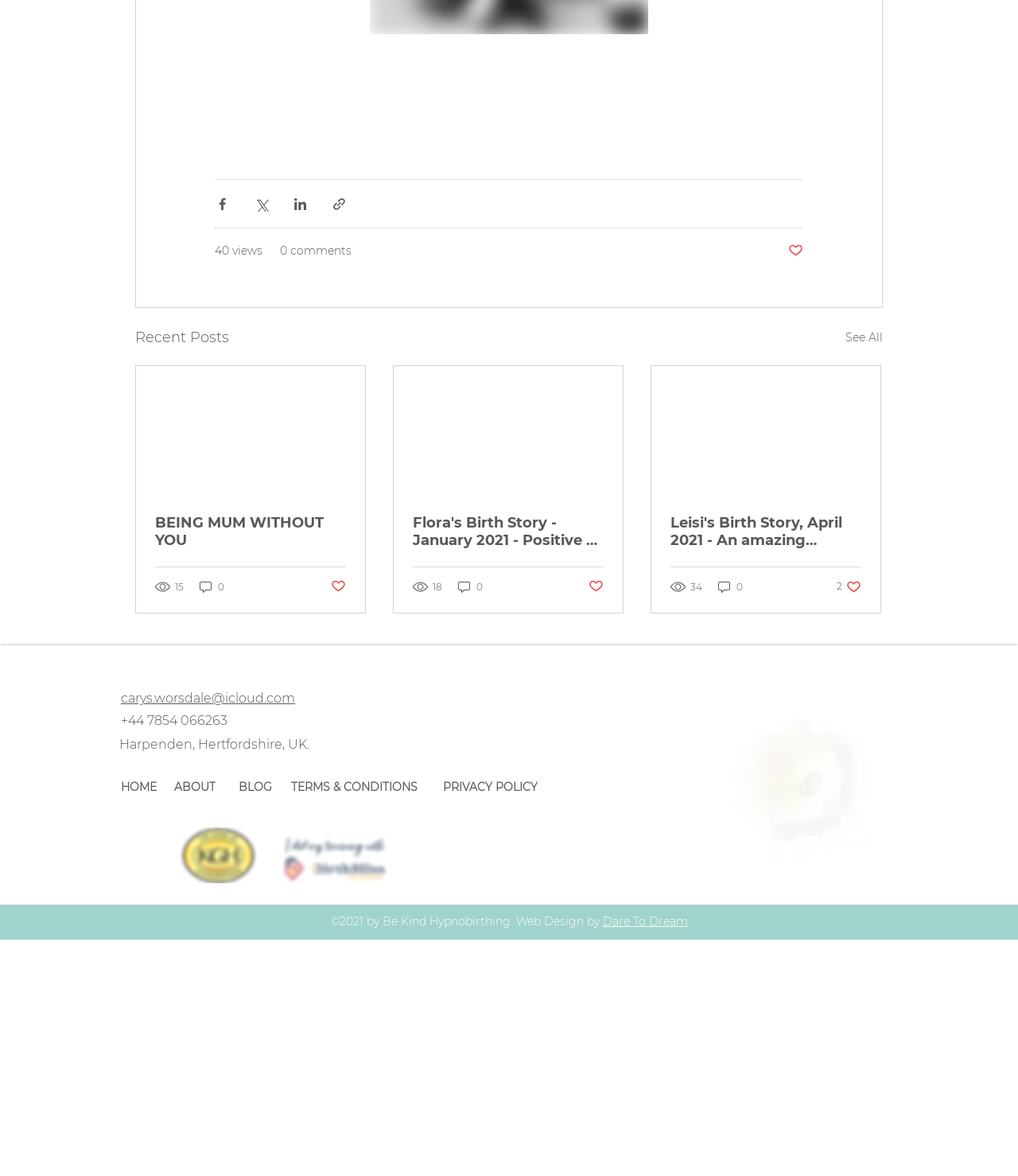Please use the details from the image to answer the following question comprehensively:
What is the title of the first article?

I looked at the article section and found the first article title, which is 'BEING MUM WITHOUT YOU'.